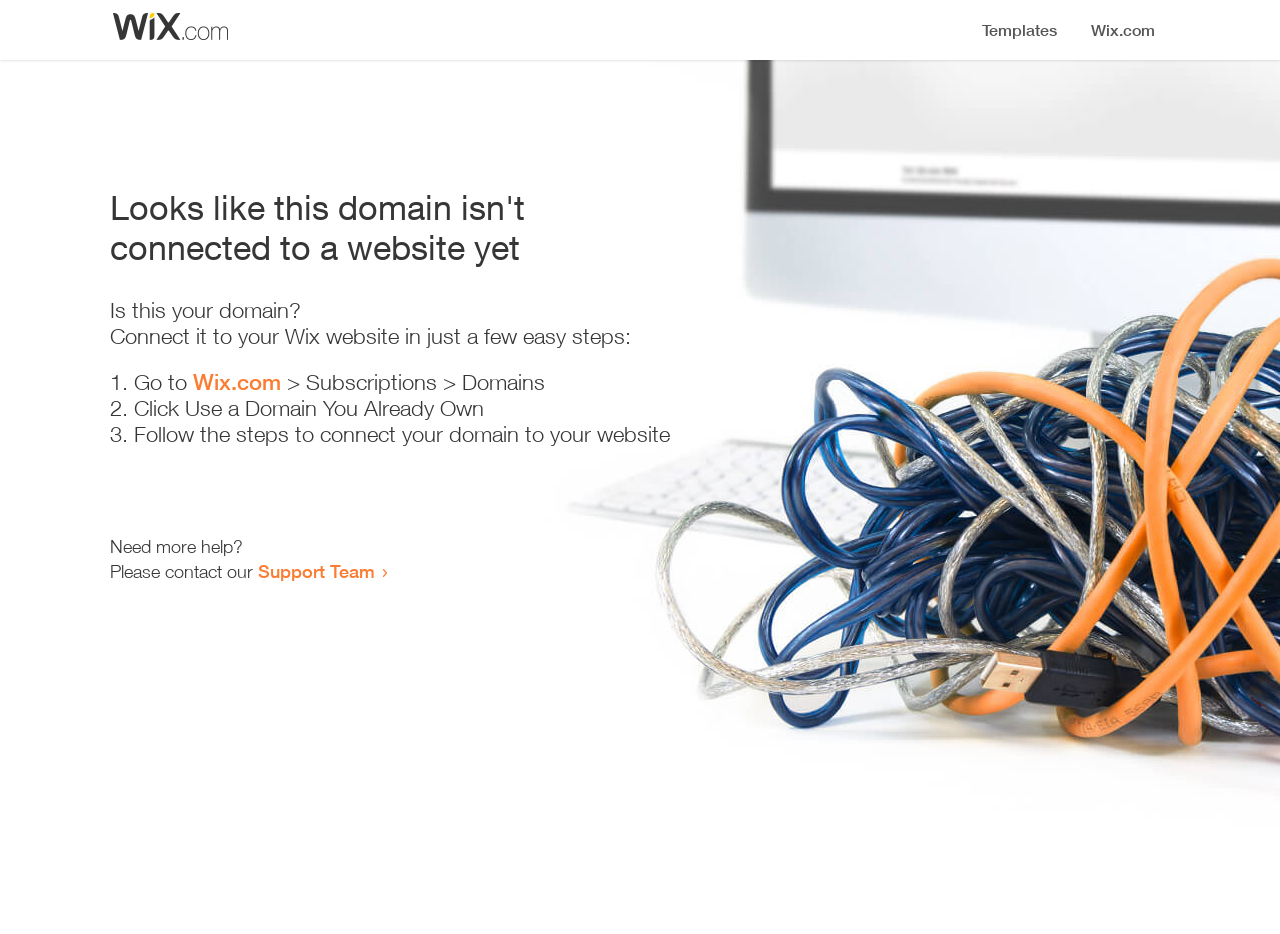Give a detailed explanation of the elements present on the webpage.

The webpage appears to be an error page, indicating that a domain is not connected to a website yet. At the top, there is a small image, followed by a heading that states the error message. Below the heading, there is a question "Is this your domain?" and a brief instruction on how to connect it to a Wix website in a few easy steps.

The instructions are presented in a numbered list, with three steps. The first step is to go to Wix.com, followed by a link to the website. The second step is to click "Use a Domain You Already Own", and the third step is to follow the instructions to connect the domain to the website.

At the bottom of the page, there is a message asking if the user needs more help, followed by an invitation to contact the Support Team, which is a clickable link. Overall, the page is simple and straightforward, providing clear instructions on how to resolve the error.